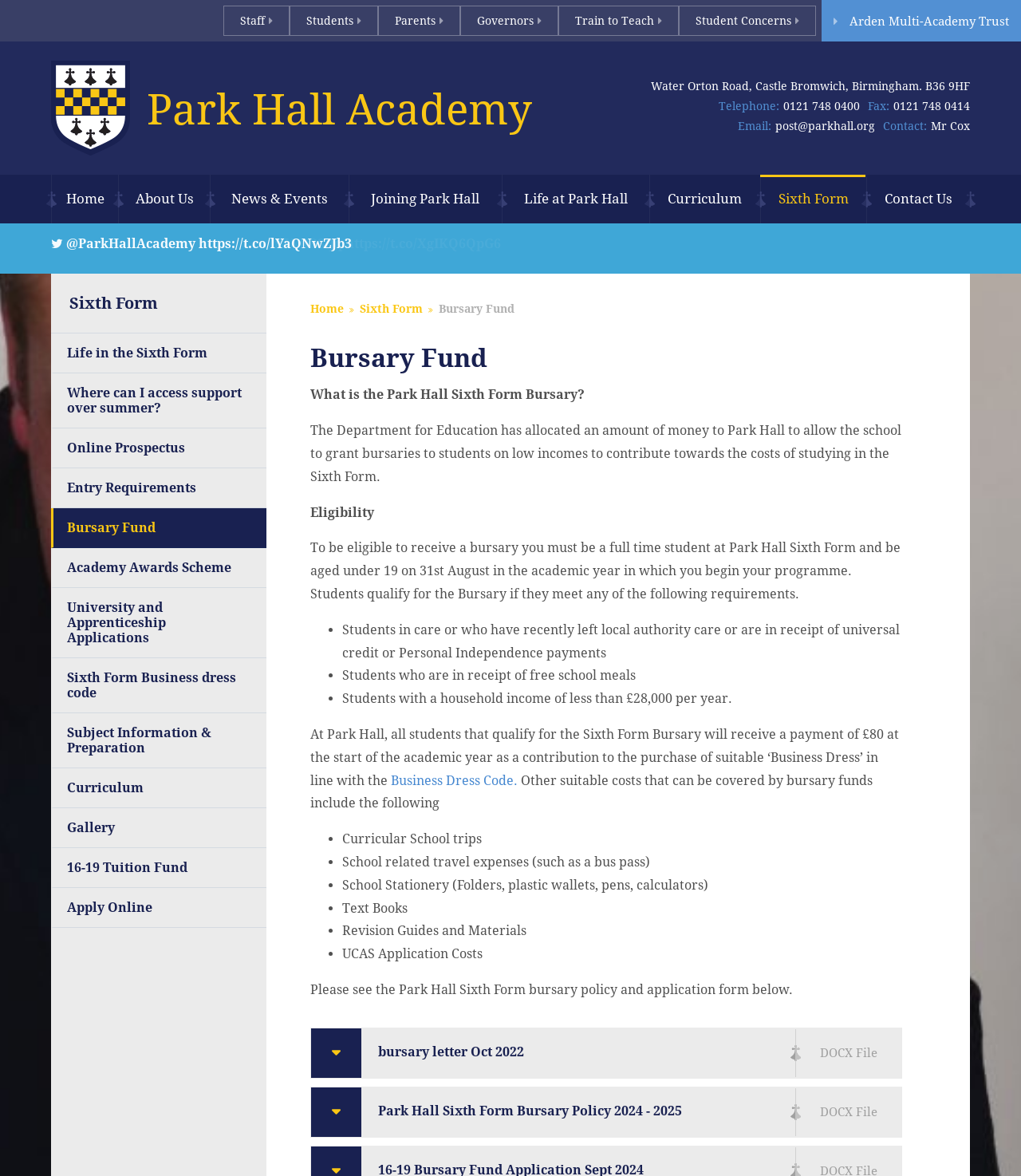Respond to the question below with a single word or phrase:
What is the eligibility criteria for the Sixth Form Bursary?

Full-time student, under 19, and meets certain requirements